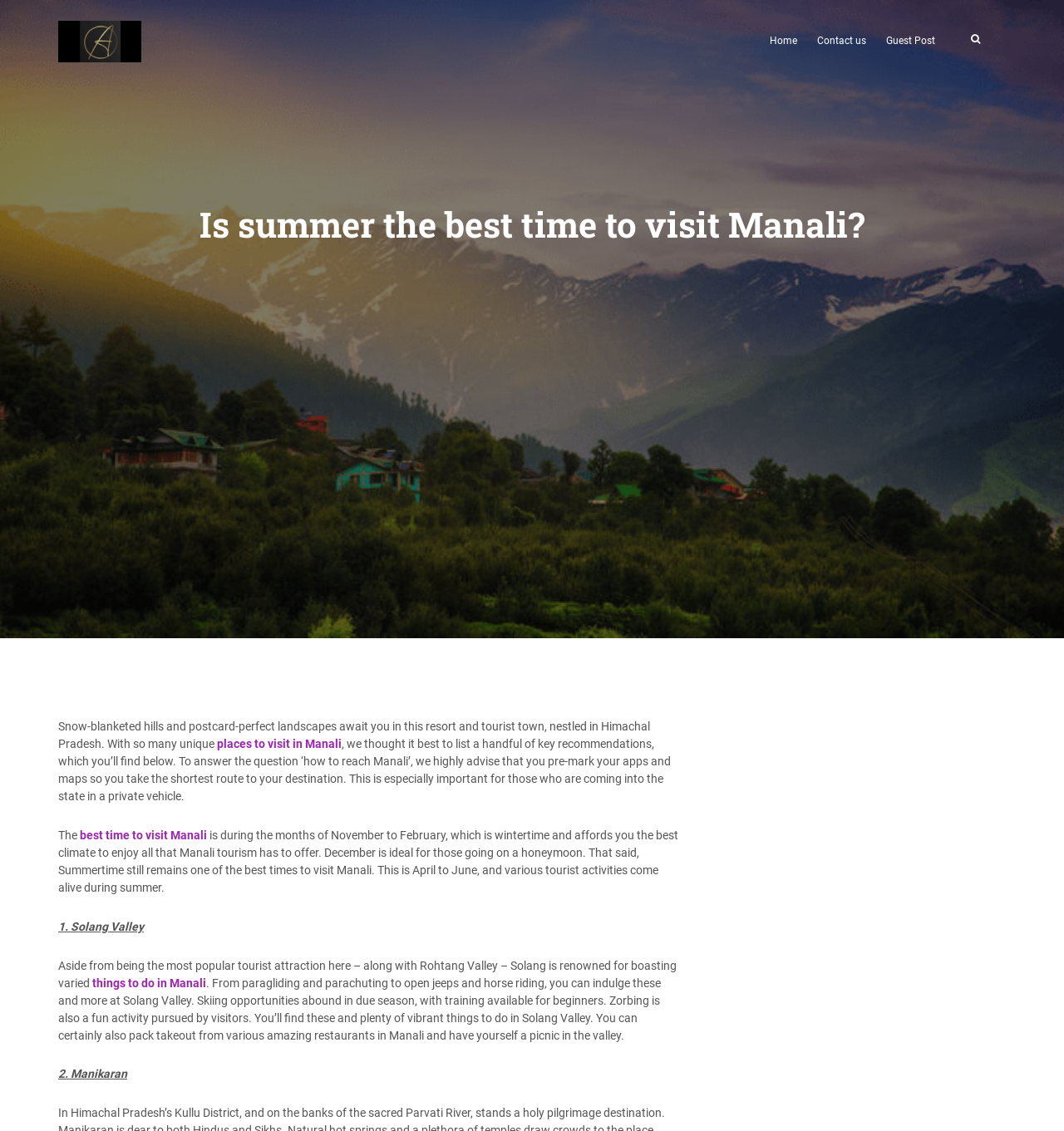What is the best time to visit Manali?
Please give a detailed answer to the question using the information shown in the image.

The best time to visit Manali is mentioned in the webpage as during the months of November to February, which is wintertime and affords you the best climate to enjoy all that Manali tourism has to offer.